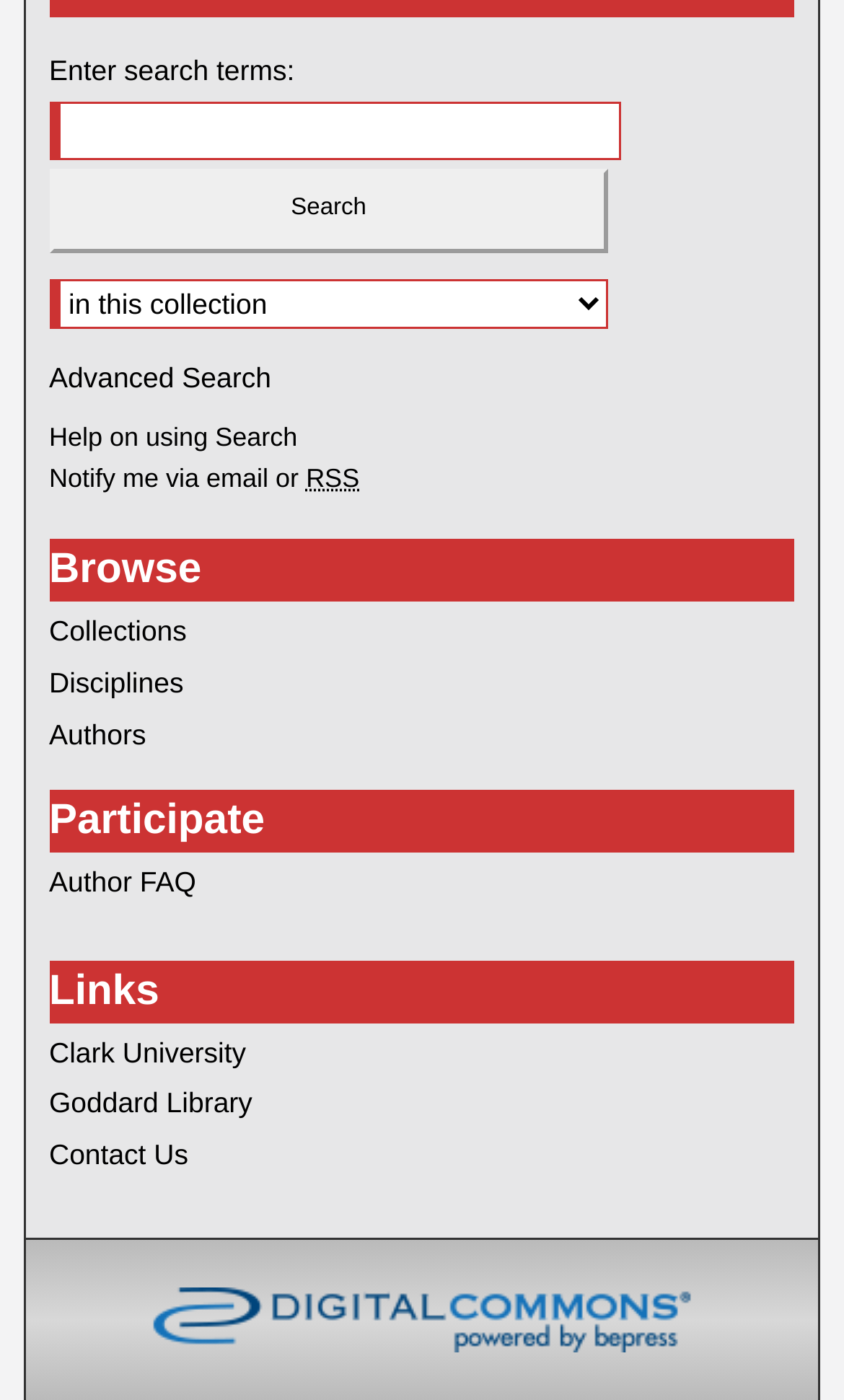Can you provide the bounding box coordinates for the element that should be clicked to implement the instruction: "Click on 'Our services'"?

None